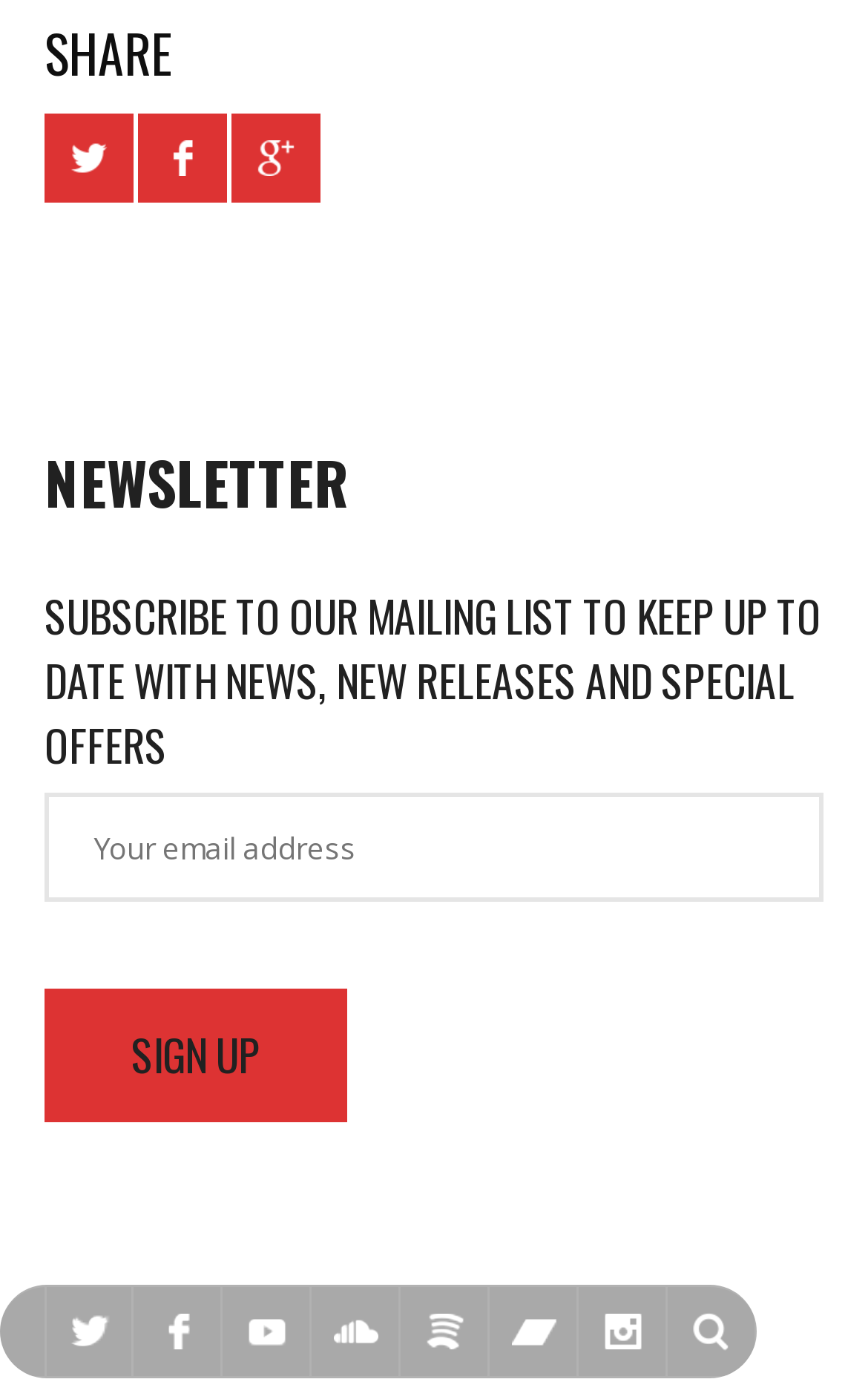Kindly determine the bounding box coordinates for the area that needs to be clicked to execute this instruction: "Browse archives for 'January 2023'".

None